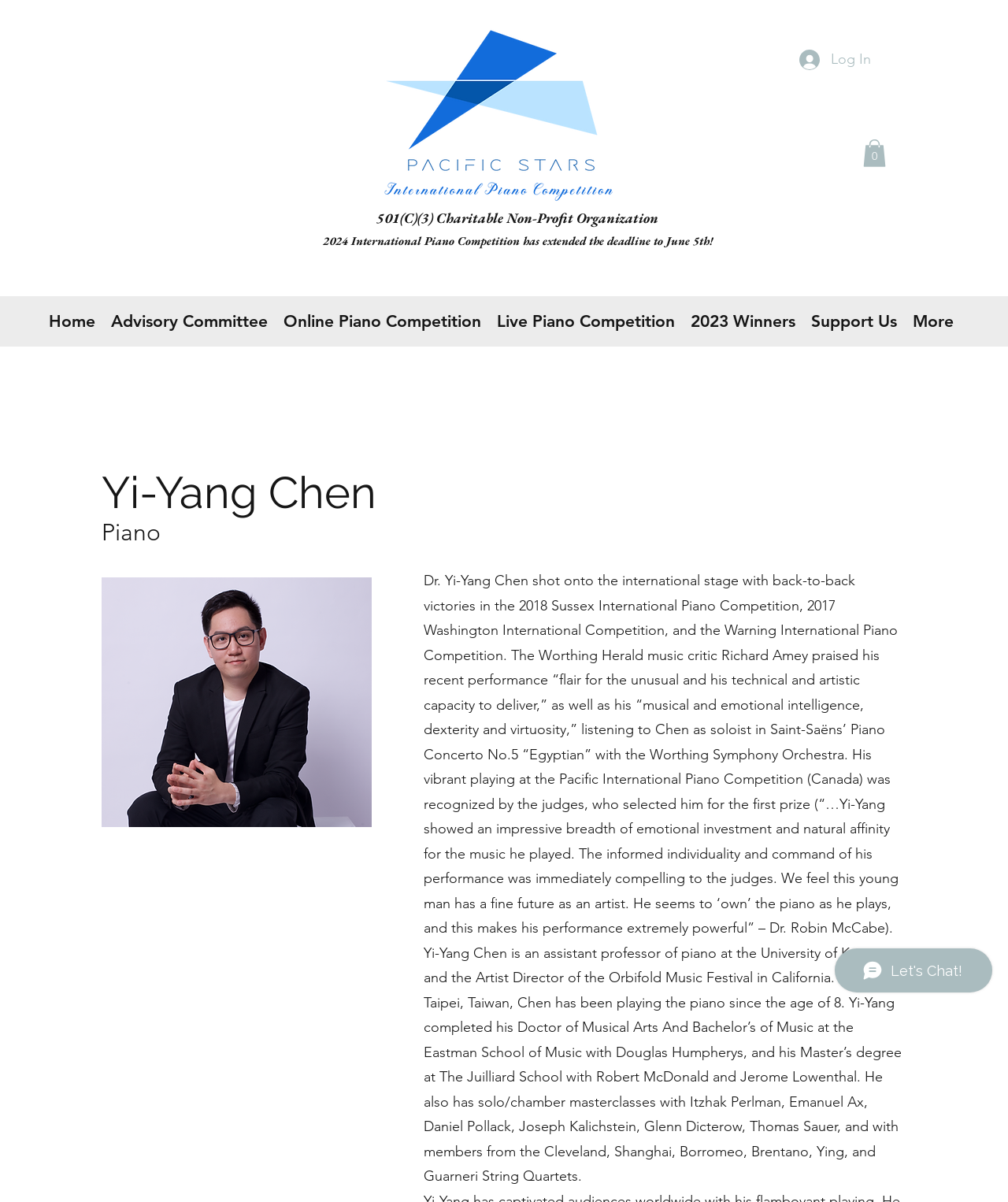What is the purpose of the 'Log In' button?
Based on the screenshot, answer the question with a single word or phrase.

To log in to the website